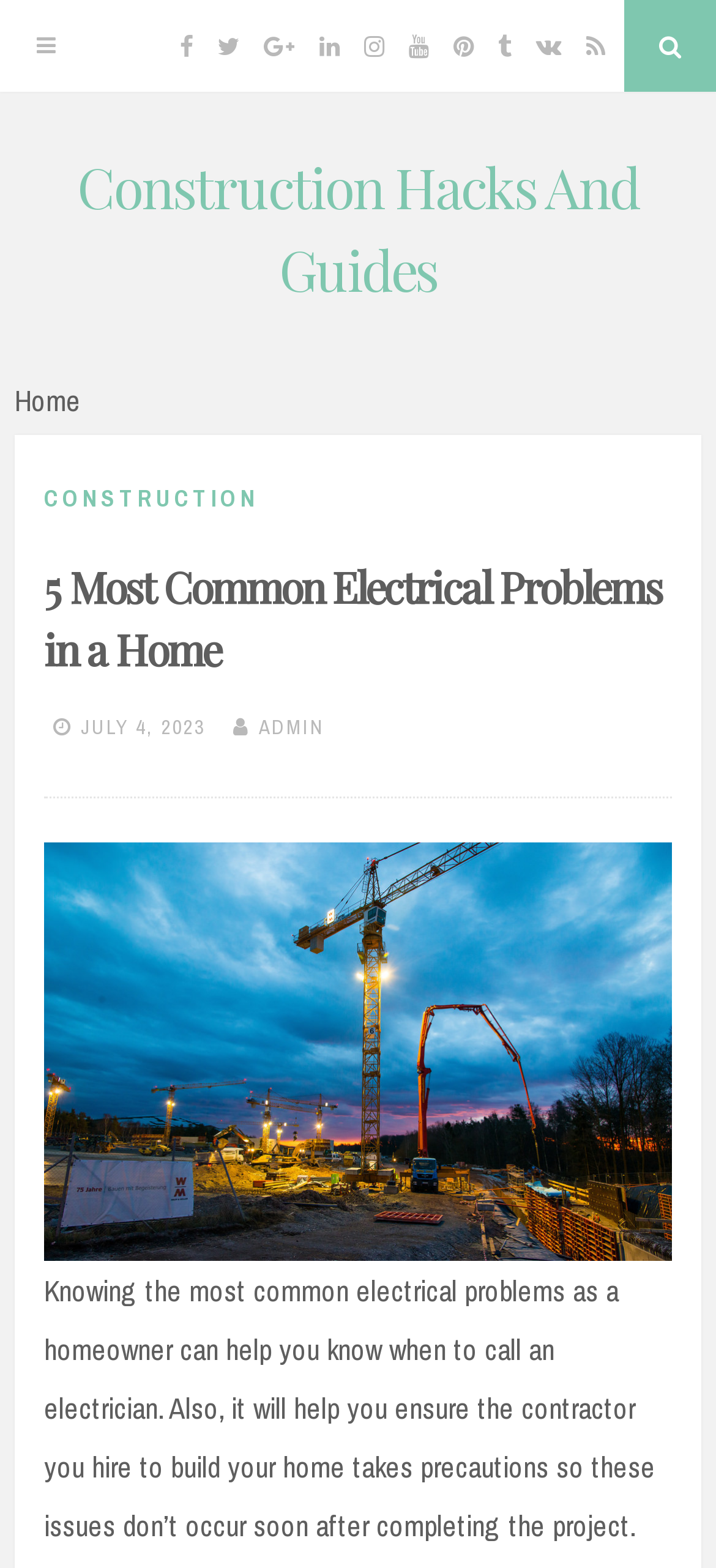Please identify the bounding box coordinates of the region to click in order to complete the given instruction: "Visit the Facebook page". The coordinates should be four float numbers between 0 and 1, i.e., [left, top, right, bottom].

[0.238, 0.0, 0.282, 0.061]